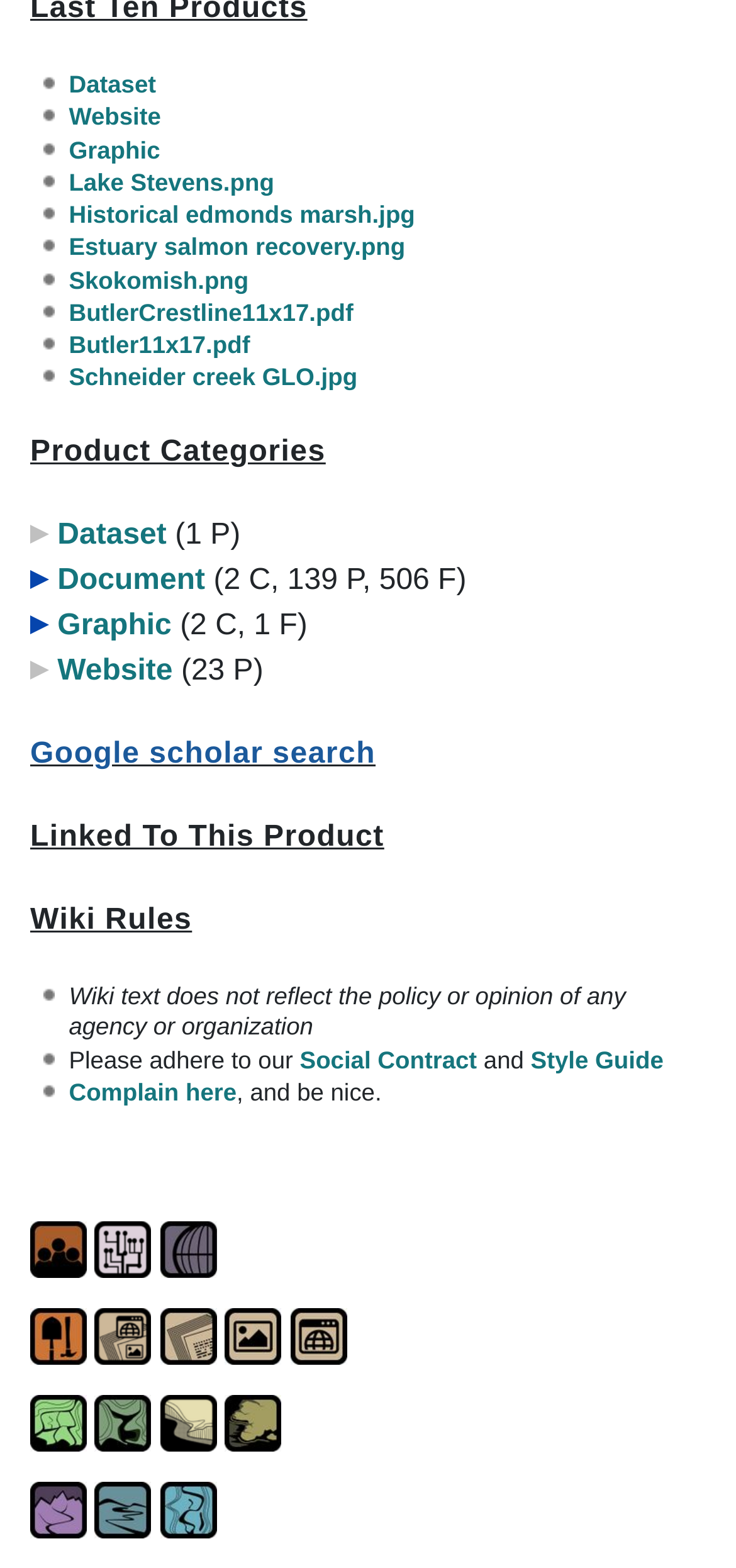Please give a concise answer to this question using a single word or phrase: 
What is the name of the first product category listed?

Dataset